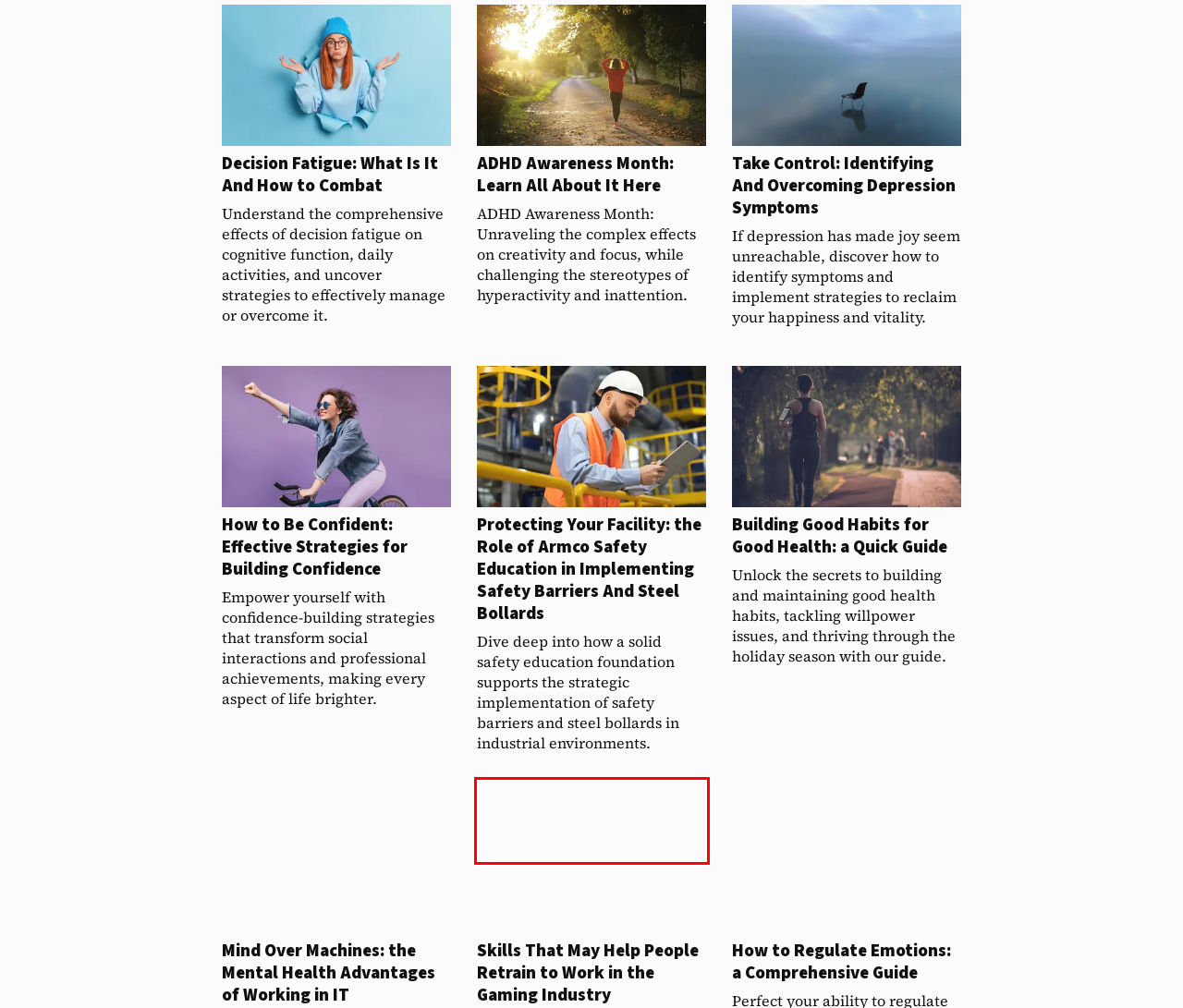Please analyze the screenshot of a webpage and extract the text content within the red bounding box using OCR.

Discover the essential skills for retraining in the varied roles of the gaming industry, from coding to art, for a successful career move.